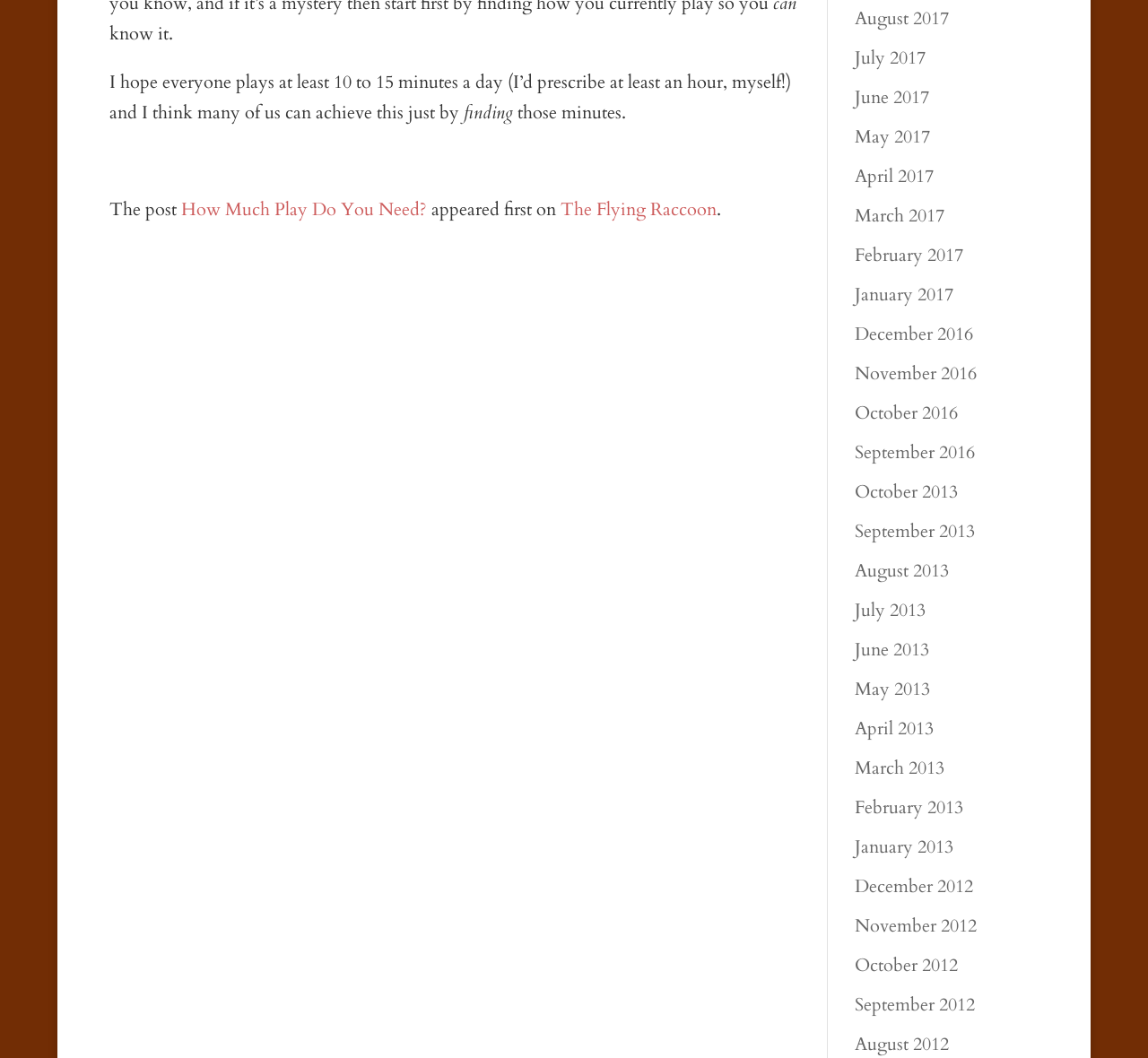Please identify the bounding box coordinates of the clickable area that will allow you to execute the instruction: "Check 'January 2013'".

[0.744, 0.789, 0.83, 0.812]